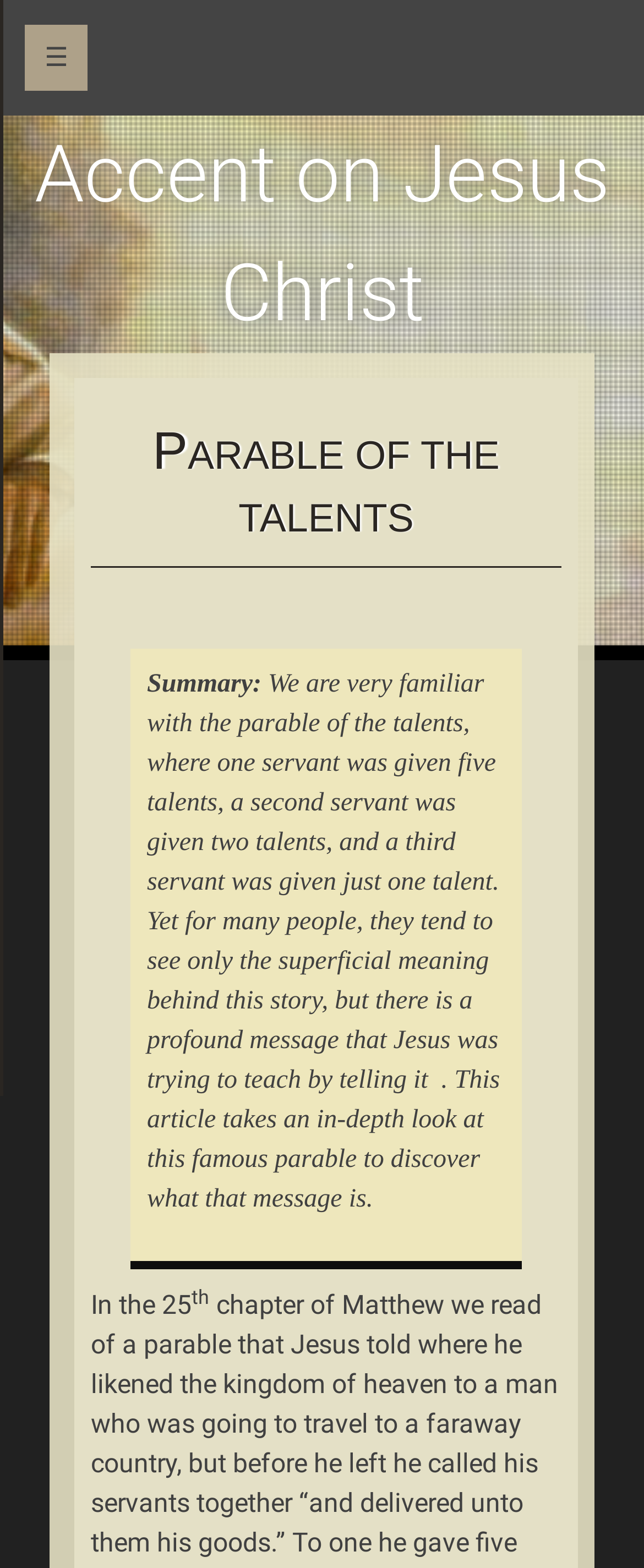Using the information from the screenshot, answer the following question thoroughly:
What is the purpose of the blockquote?

The blockquote contains the text 'Summary:' and a brief description of the parable, indicating that its purpose is to provide a summary or an overview of the parable.